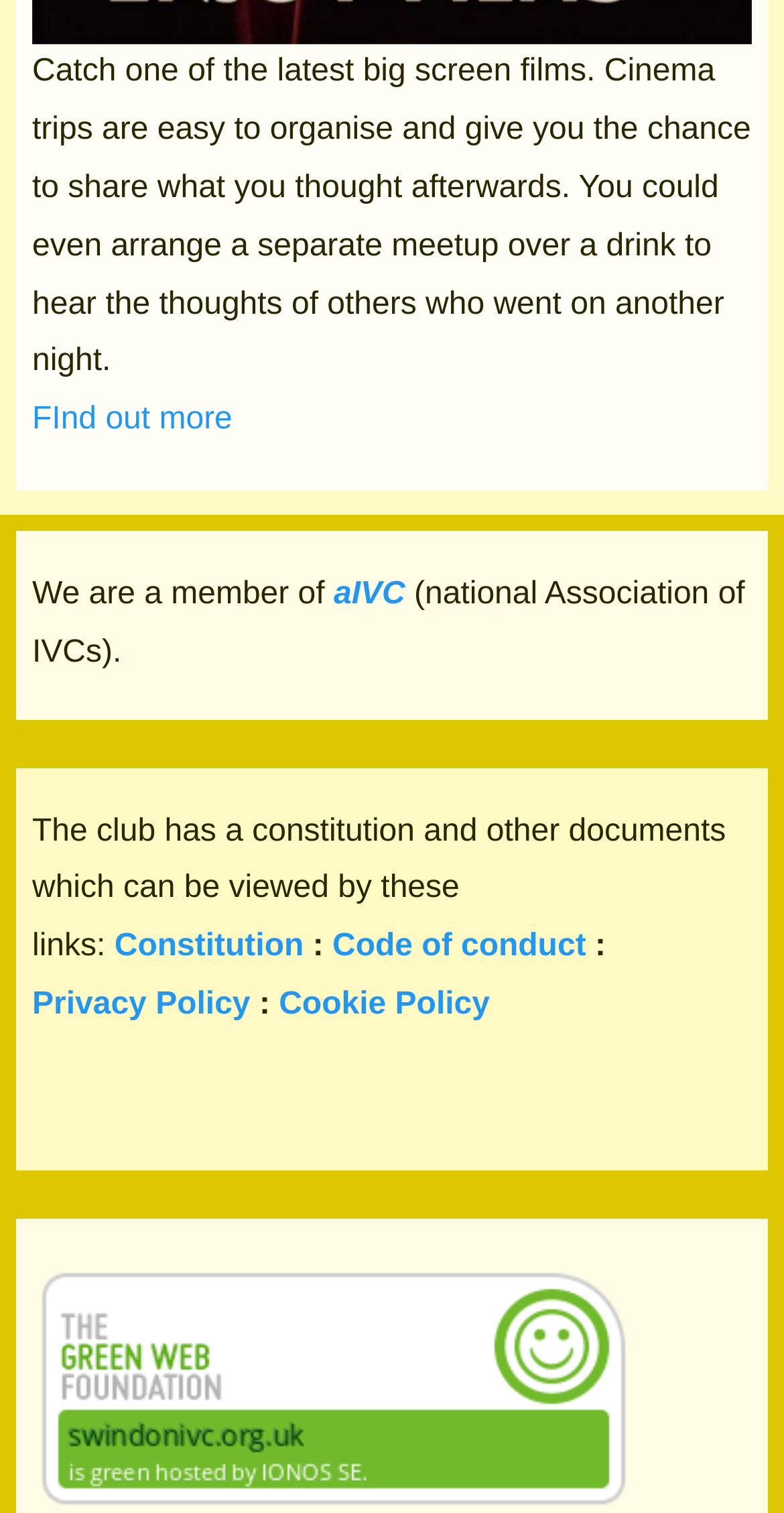What can be arranged separately?
Based on the visual details in the image, please answer the question thoroughly.

The text states that you could even arrange a separate meetup over a drink to hear the thoughts of others who went on another night, implying that a meetup over a drink can be arranged separately.